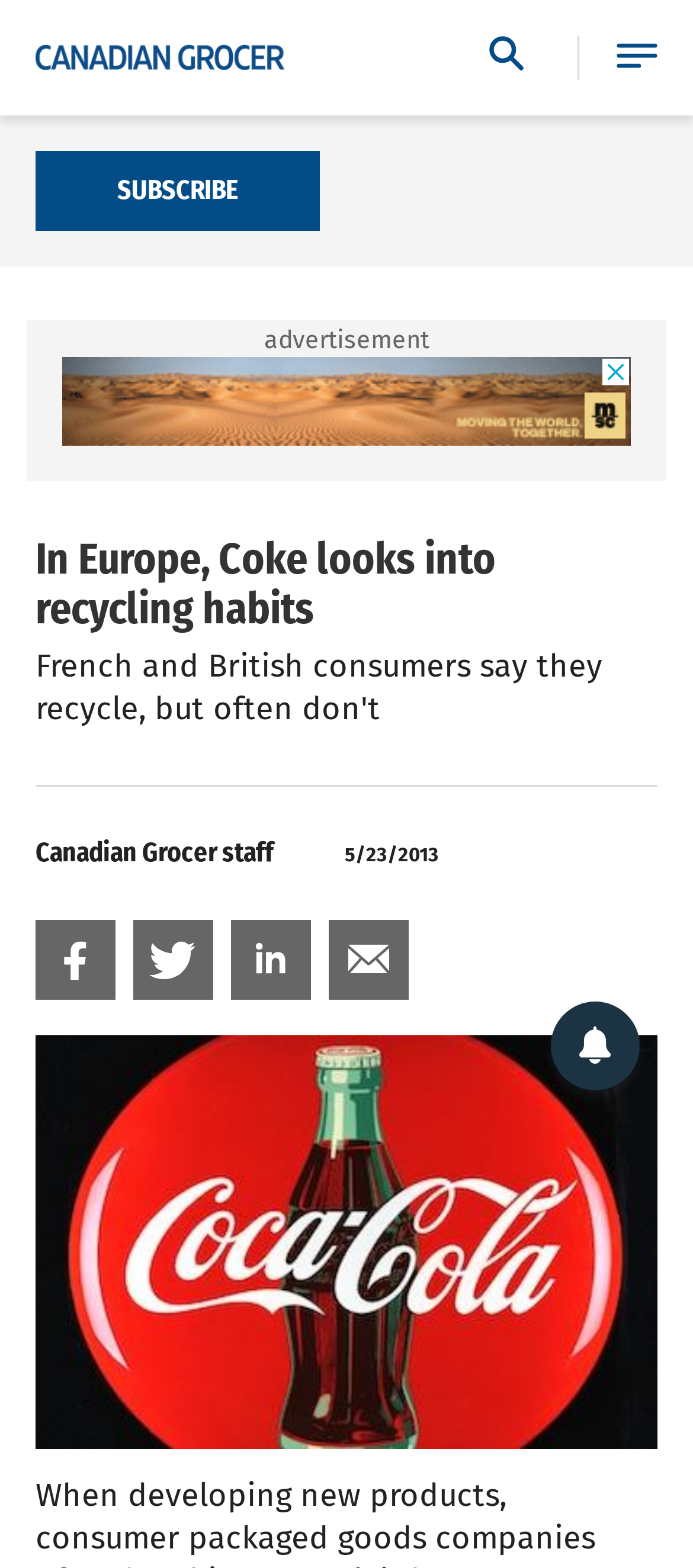What is the date of the article?
Based on the image, give a one-word or short phrase answer.

5/23/2013